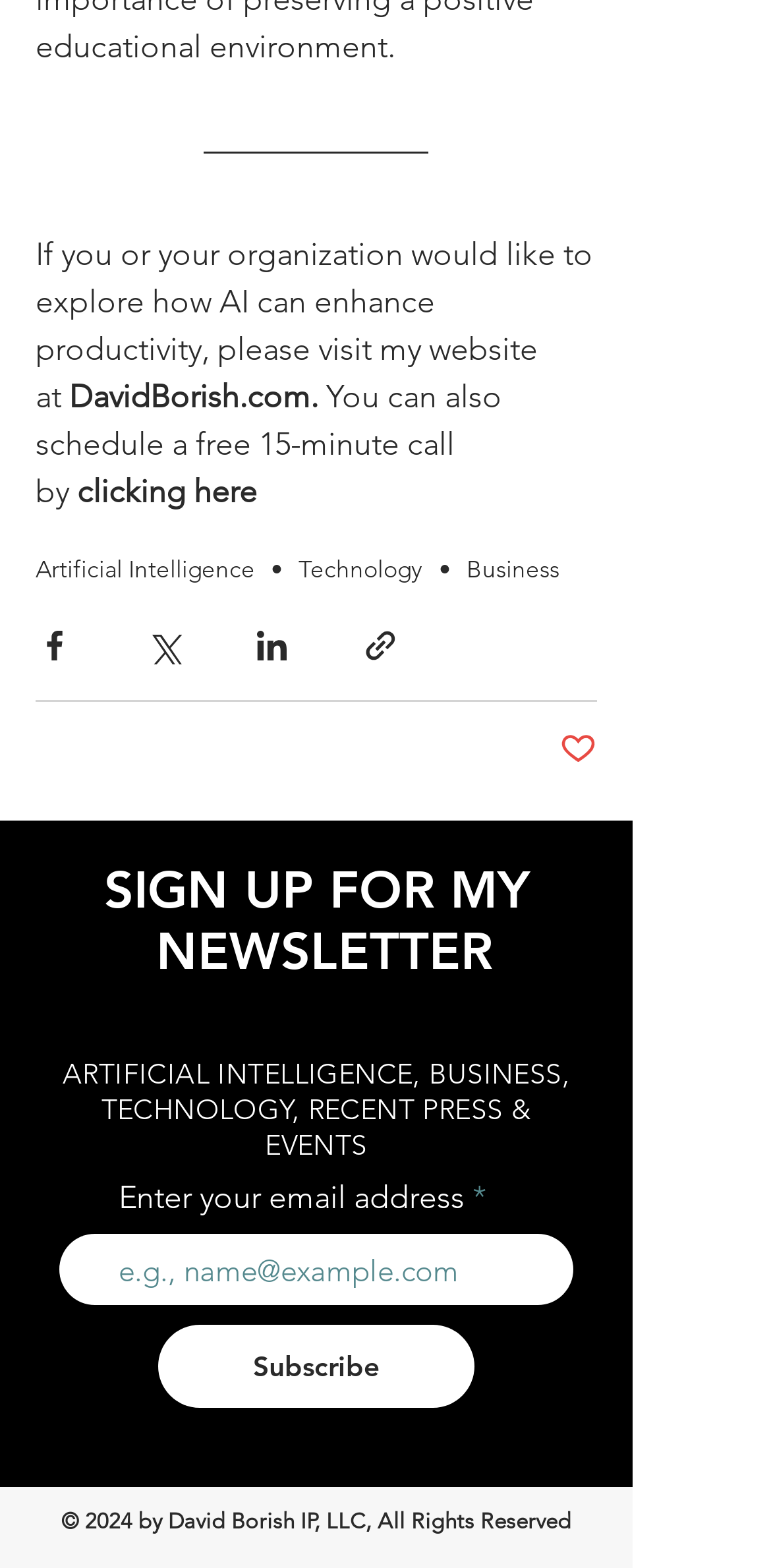Identify the bounding box coordinates for the UI element described as follows: clicking here. Use the format (top-left x, top-left y, bottom-right x, bottom-right y) and ensure all values are floating point numbers between 0 and 1.

[0.1, 0.301, 0.333, 0.325]